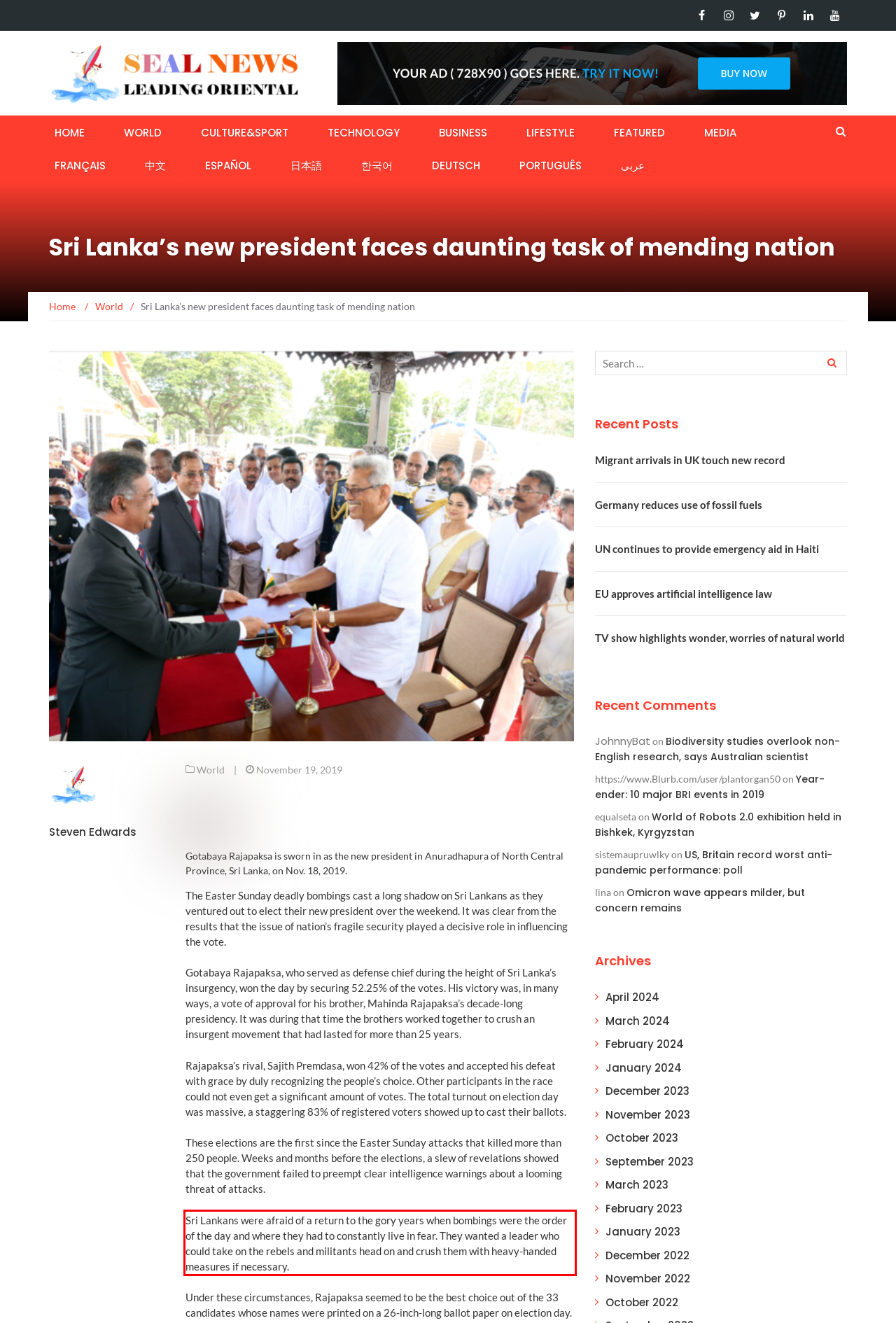Given a screenshot of a webpage with a red bounding box, please identify and retrieve the text inside the red rectangle.

Sri Lankans were afraid of a return to the gory years when bombings were the order of the day and where they had to constantly live in fear. They wanted a leader who could take on the rebels and militants head on and crush them with heavy-handed measures if necessary.